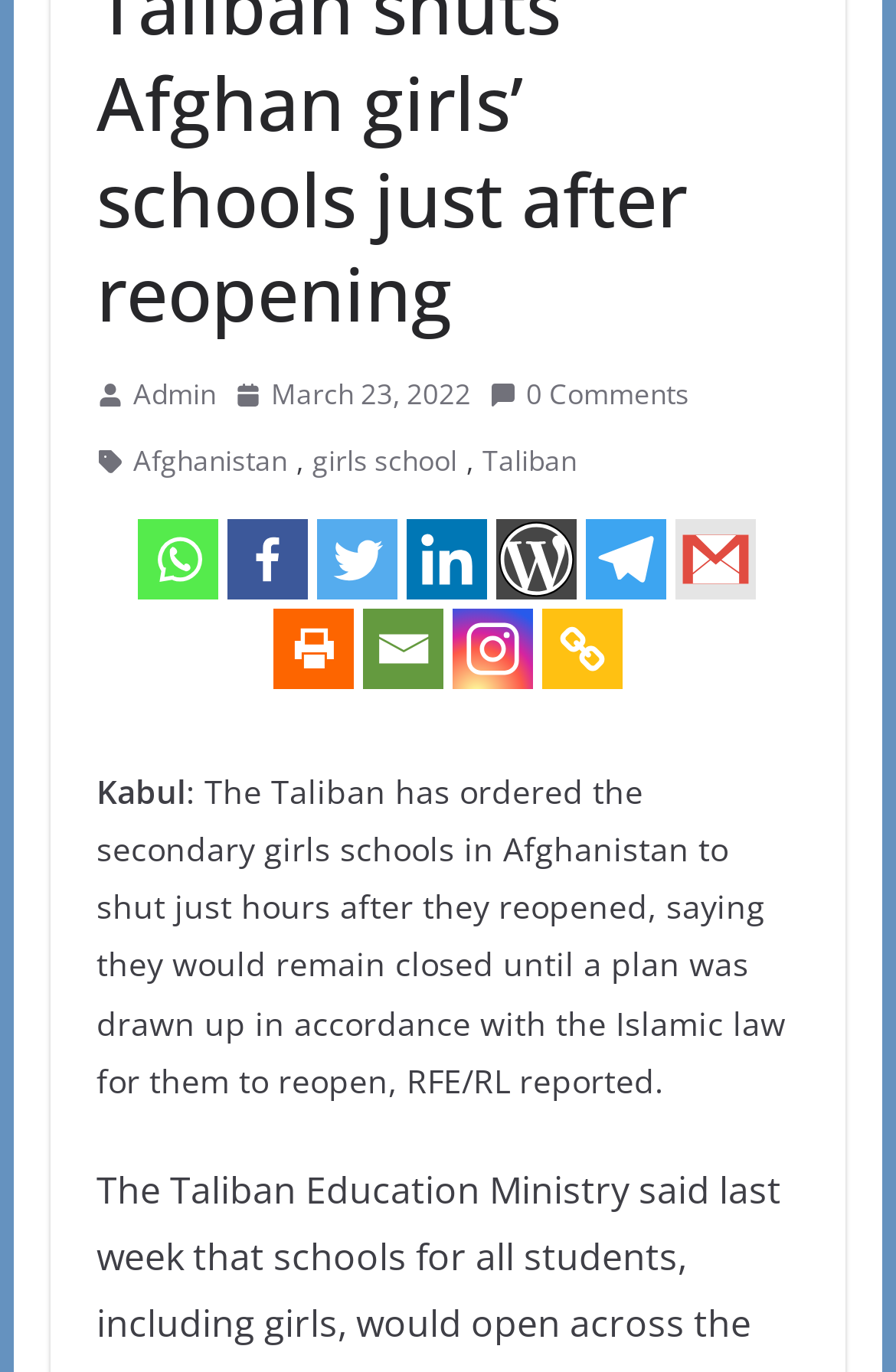What is the location mentioned in the article?
Using the information from the image, answer the question thoroughly.

The article mentions the location 'Kabul' and 'Afghanistan' separately, but they are related to each other. Kabul is the capital city of Afghanistan, and the article is talking about the Taliban's order to shut down girls' schools in Afghanistan, specifically mentioning Kabul.